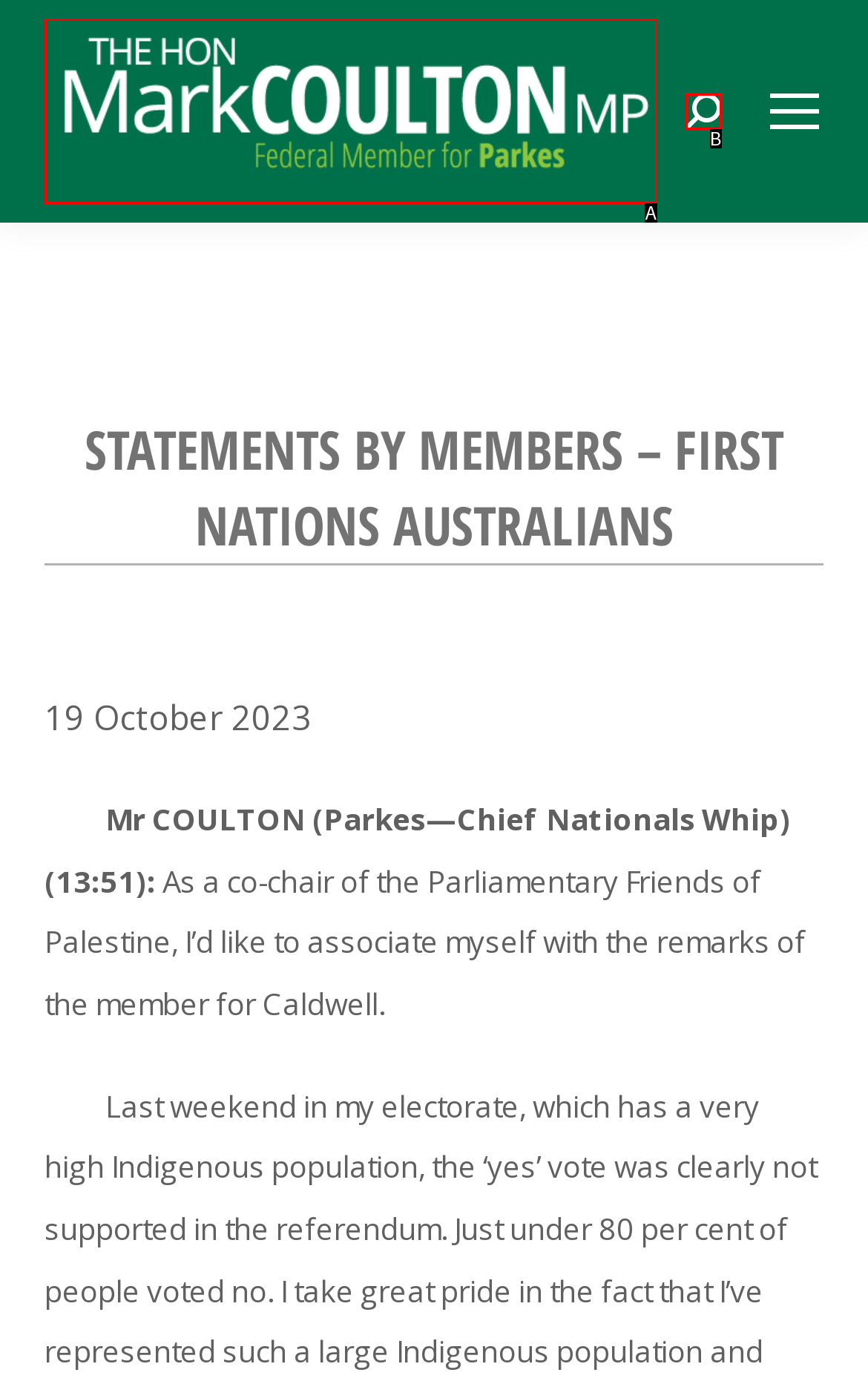Identify the option that corresponds to the description: parent_node: Search:. Provide only the letter of the option directly.

B